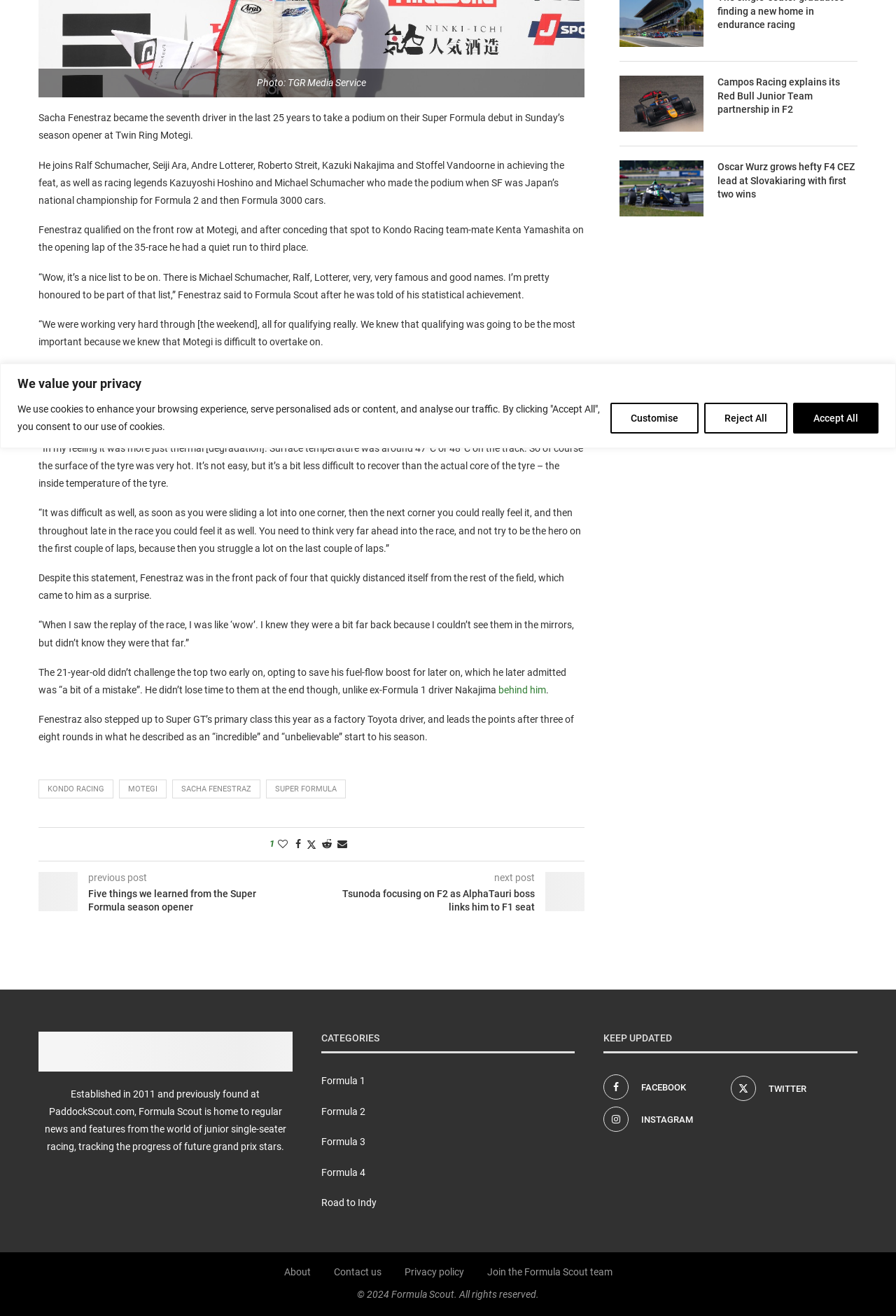Extract the bounding box coordinates for the HTML element that matches this description: "parent_node: next post". The coordinates should be four float numbers between 0 and 1, i.e., [left, top, right, bottom].

[0.609, 0.662, 0.652, 0.692]